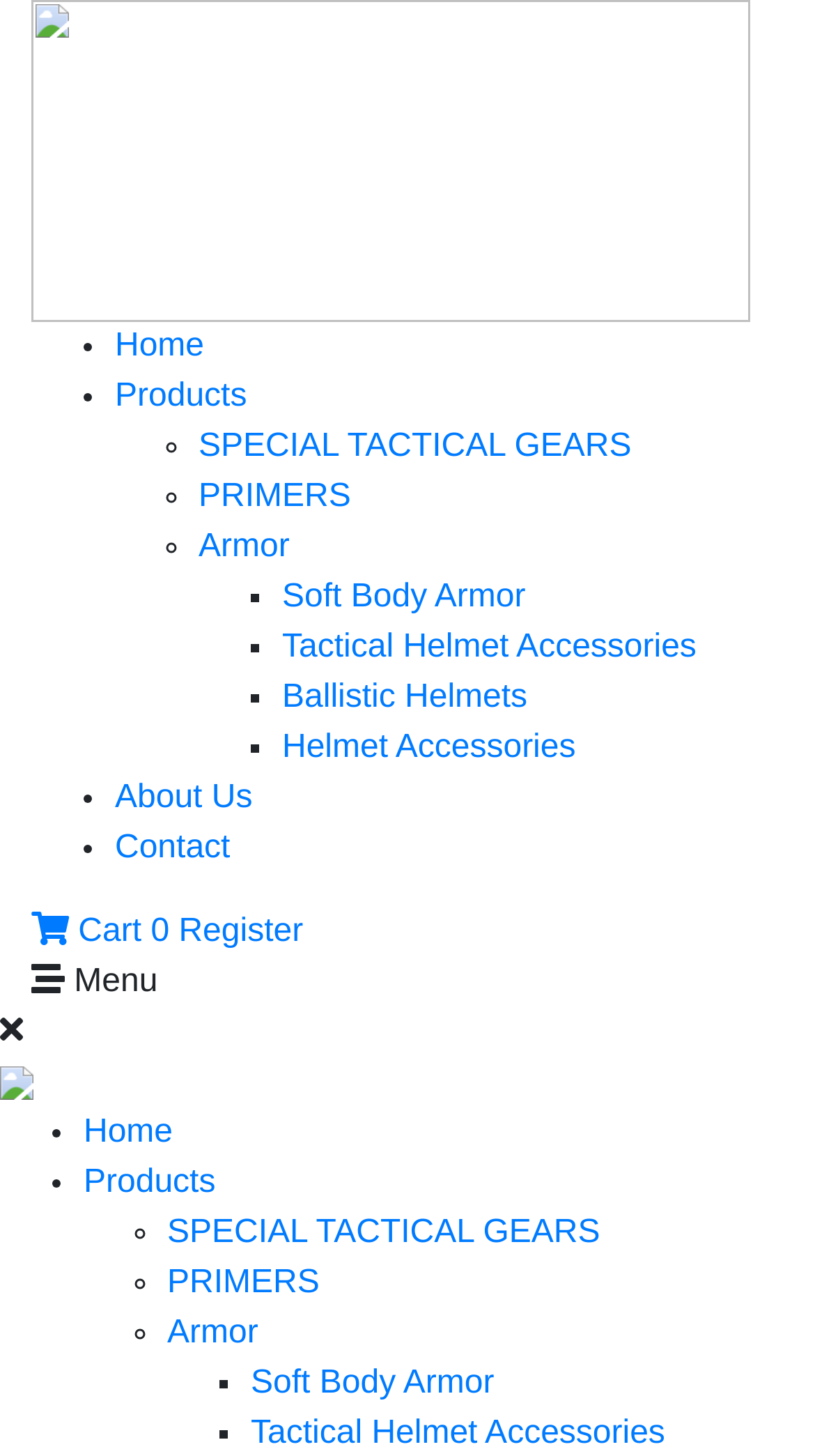Please provide the bounding box coordinates for the element that needs to be clicked to perform the instruction: "View SPECIAL TACTICAL GEARS". The coordinates must consist of four float numbers between 0 and 1, formatted as [left, top, right, bottom].

[0.244, 0.294, 0.775, 0.319]